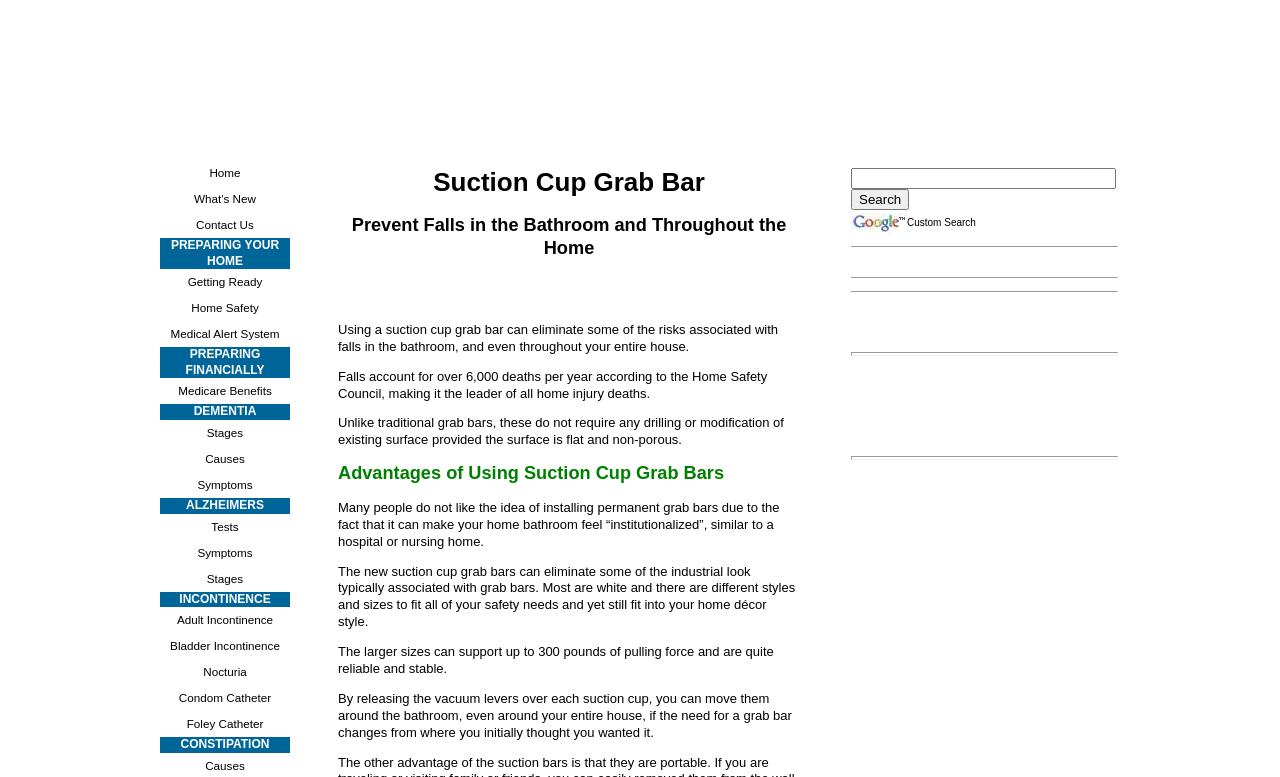Please determine the bounding box coordinates of the area that needs to be clicked to complete this task: 'Click on 'What's New''. The coordinates must be four float numbers between 0 and 1, formatted as [left, top, right, bottom].

[0.125, 0.239, 0.227, 0.273]